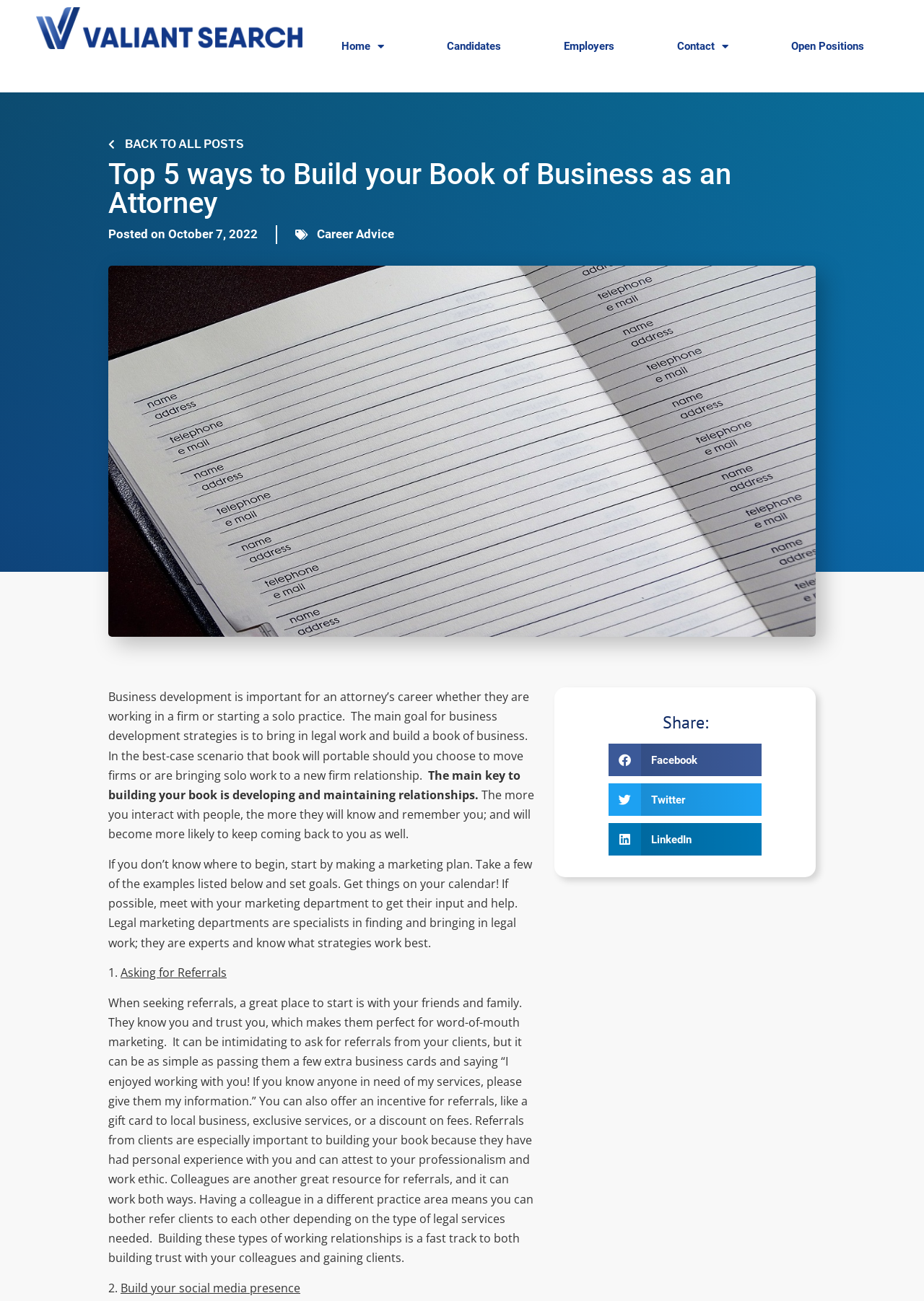What is the suggested first step in building a book of business?
Please provide a detailed and comprehensive answer to the question.

The webpage suggests that if you don’t know where to begin building a book of business, you should start by making a marketing plan, setting goals, and getting things on your calendar, and possibly meeting with your marketing department to get their input and help.